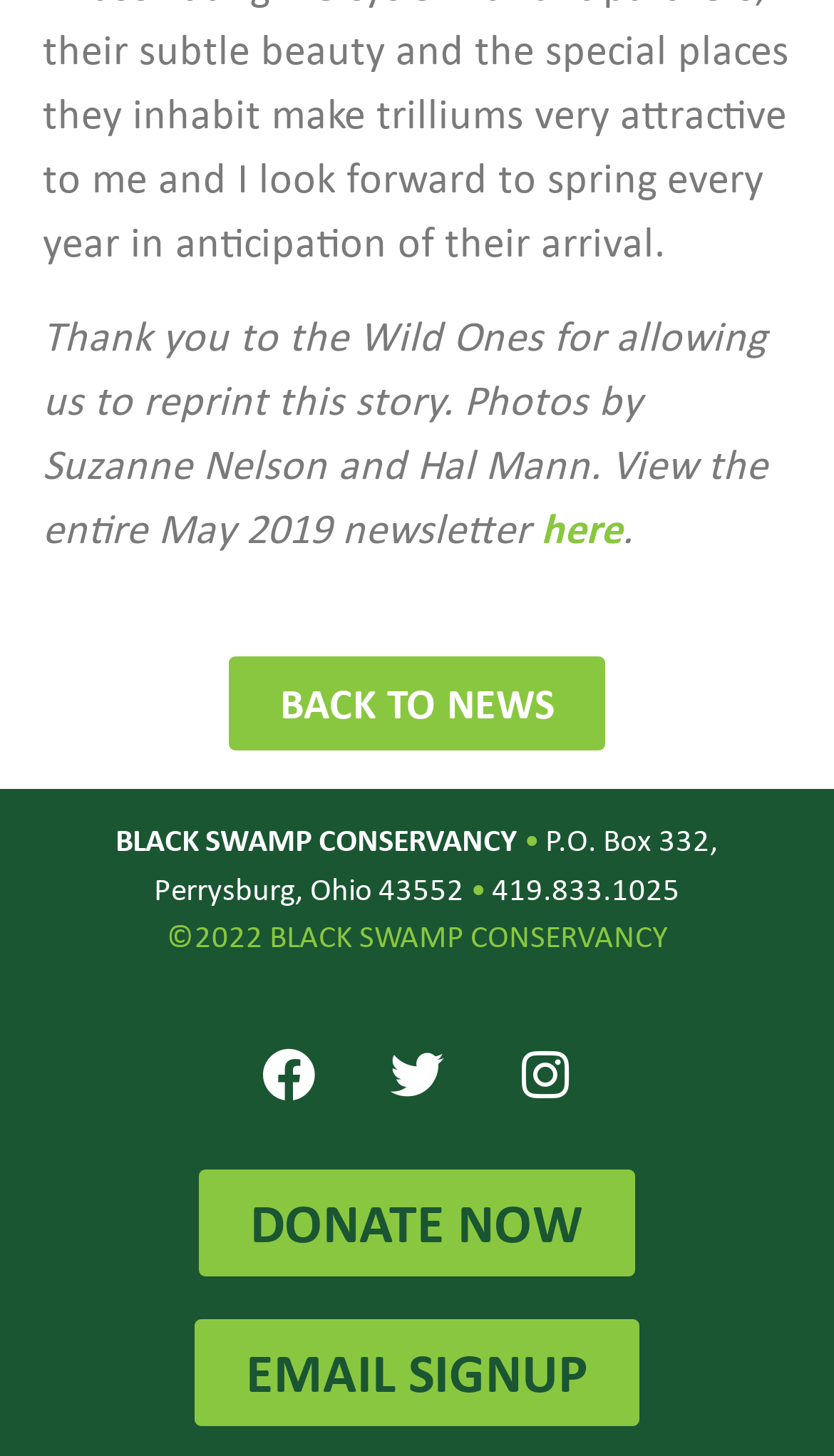Predict the bounding box of the UI element based on the description: "Instagram". The coordinates should be four float numbers between 0 and 1, formatted as [left, top, right, bottom].

[0.59, 0.701, 0.718, 0.774]